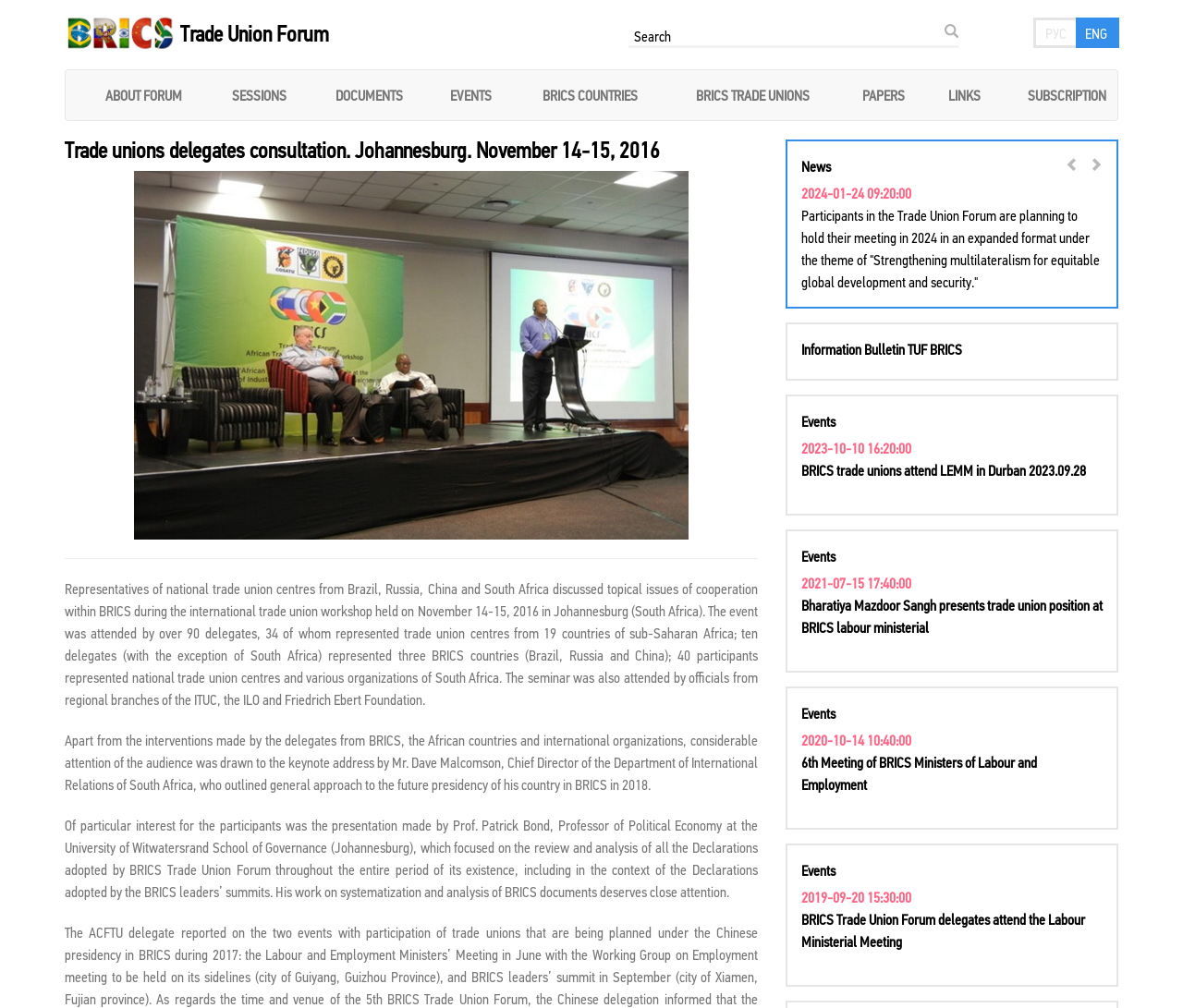Find the bounding box coordinates of the clickable element required to execute the following instruction: "Switch to ENG language". Provide the coordinates as four float numbers between 0 and 1, i.e., [left, top, right, bottom].

[0.909, 0.02, 0.944, 0.046]